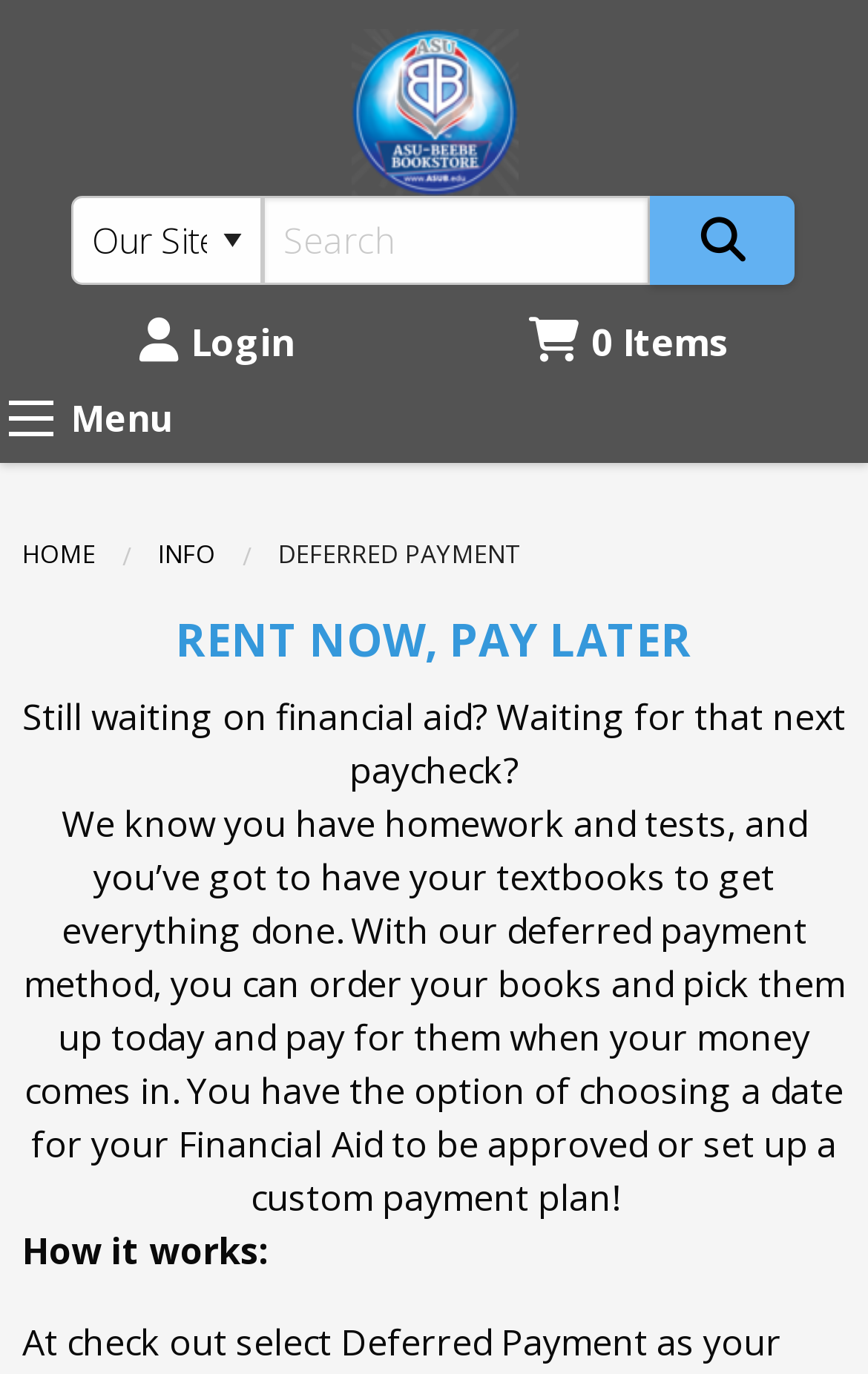Locate the bounding box coordinates of the area that needs to be clicked to fulfill the following instruction: "View cart". The coordinates should be in the format of four float numbers between 0 and 1, namely [left, top, right, bottom].

[0.609, 0.228, 0.84, 0.269]